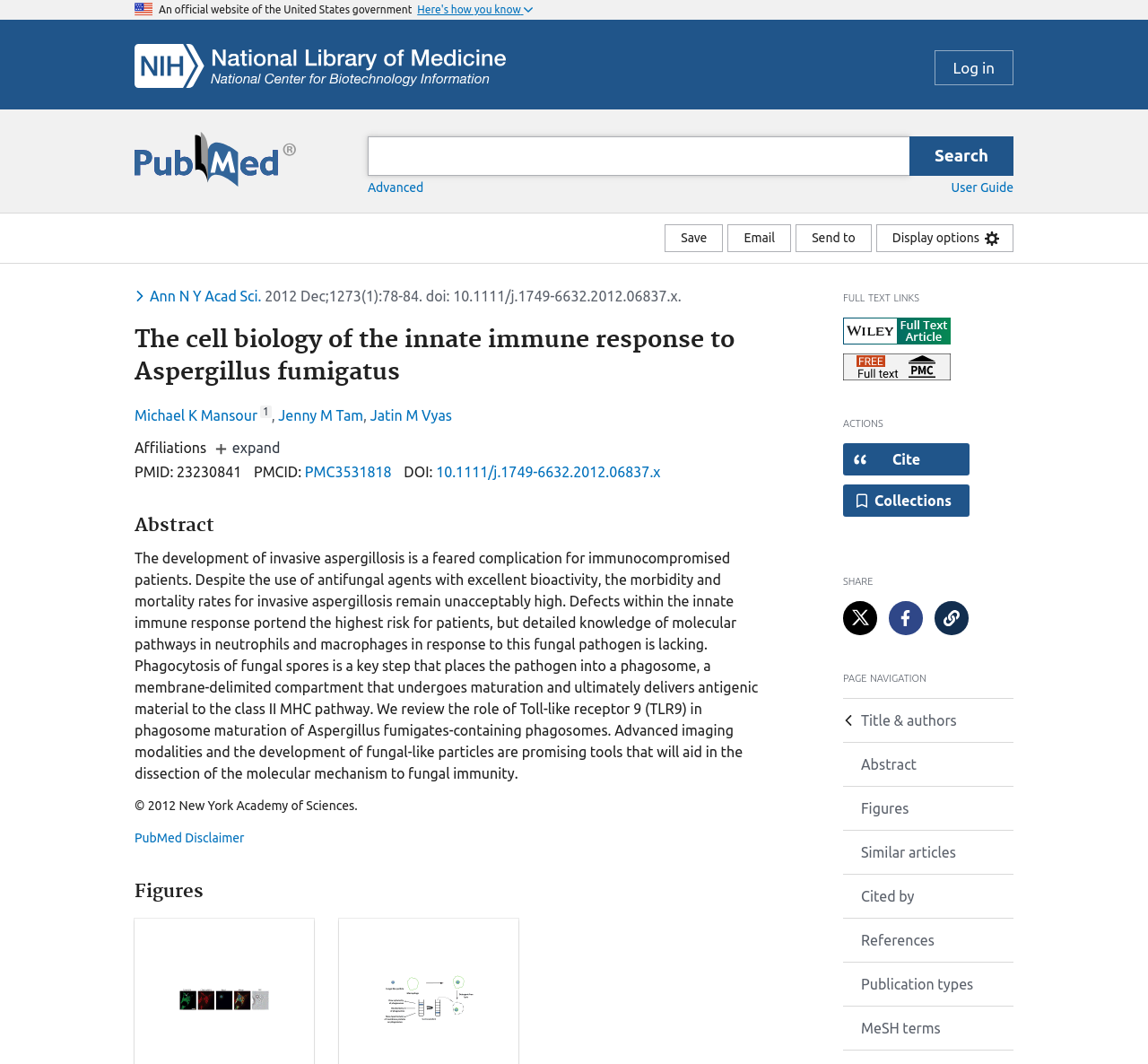Please find the bounding box coordinates of the element that must be clicked to perform the given instruction: "Click on 'previous'". The coordinates should be four float numbers from 0 to 1, i.e., [left, top, right, bottom].

None